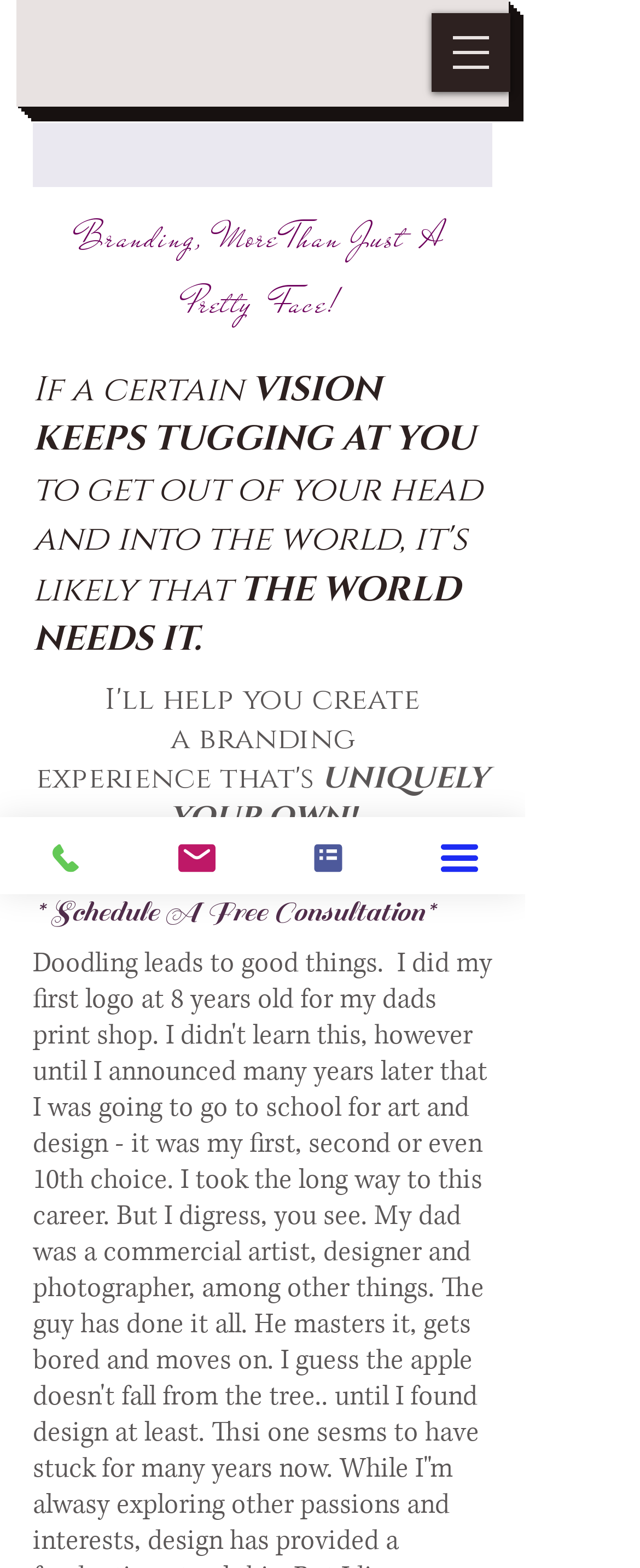How many ways can you contact the author?
Using the visual information, respond with a single word or phrase.

3